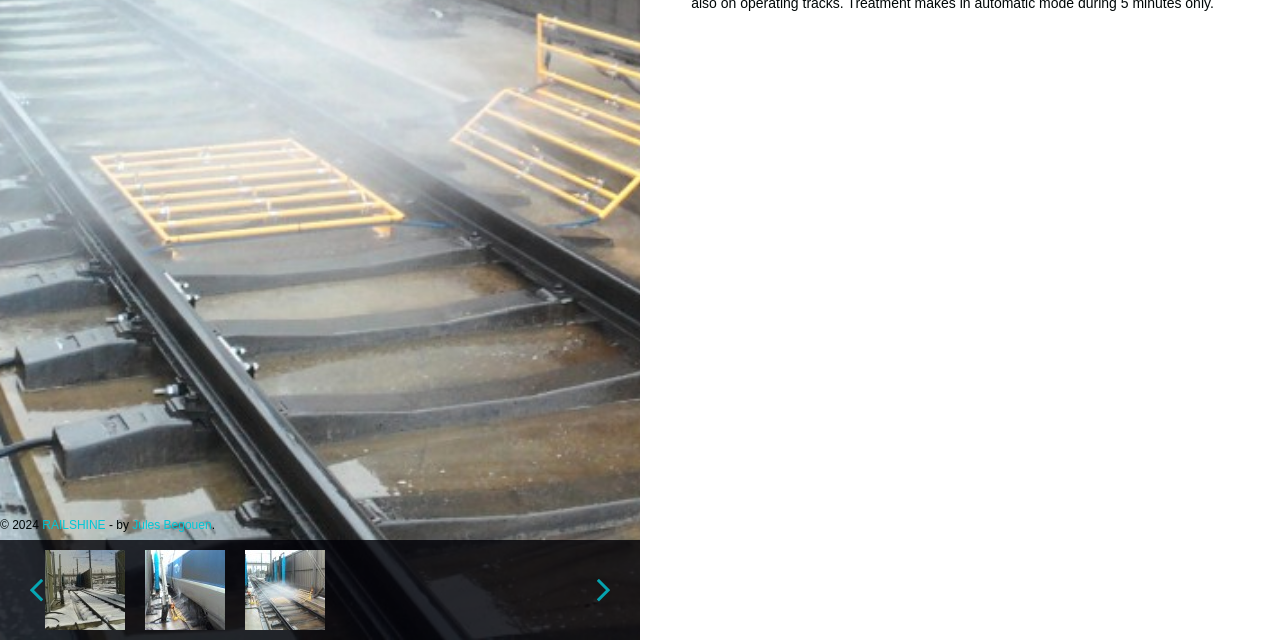For the element described, predict the bounding box coordinates as (top-left x, top-left y, bottom-right x, bottom-right y). All values should be between 0 and 1. Element description: Jules Begouen

[0.103, 0.809, 0.165, 0.831]